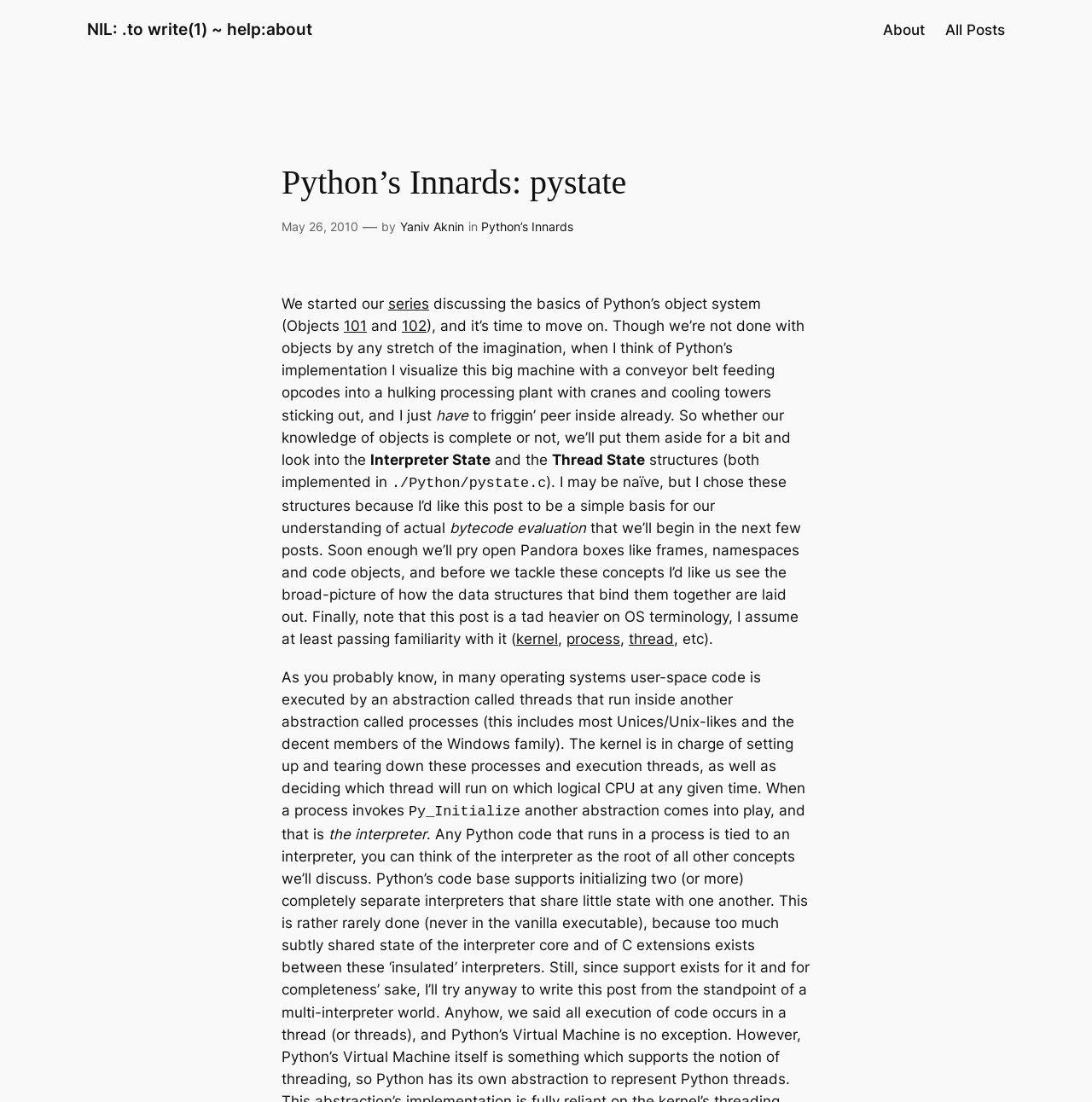Locate the bounding box coordinates of the clickable part needed for the task: "Read the post from 'May 26, 2010'".

[0.258, 0.199, 0.328, 0.212]